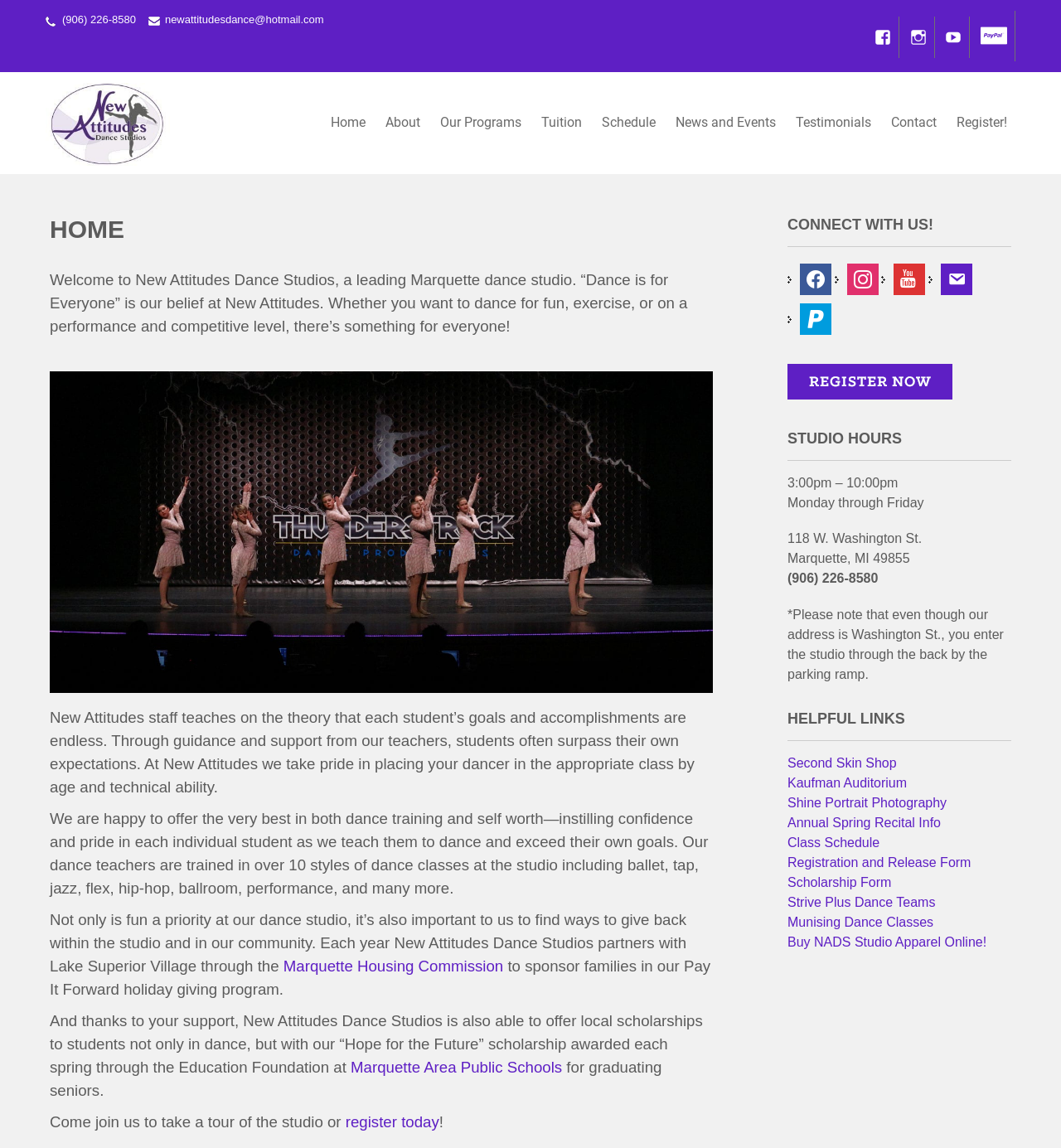Find the bounding box coordinates for the HTML element described as: "parent_node: NEW ATTITUDES DANCE STUDIOS". The coordinates should consist of four float values between 0 and 1, i.e., [left, top, right, bottom].

[0.043, 0.102, 0.16, 0.113]